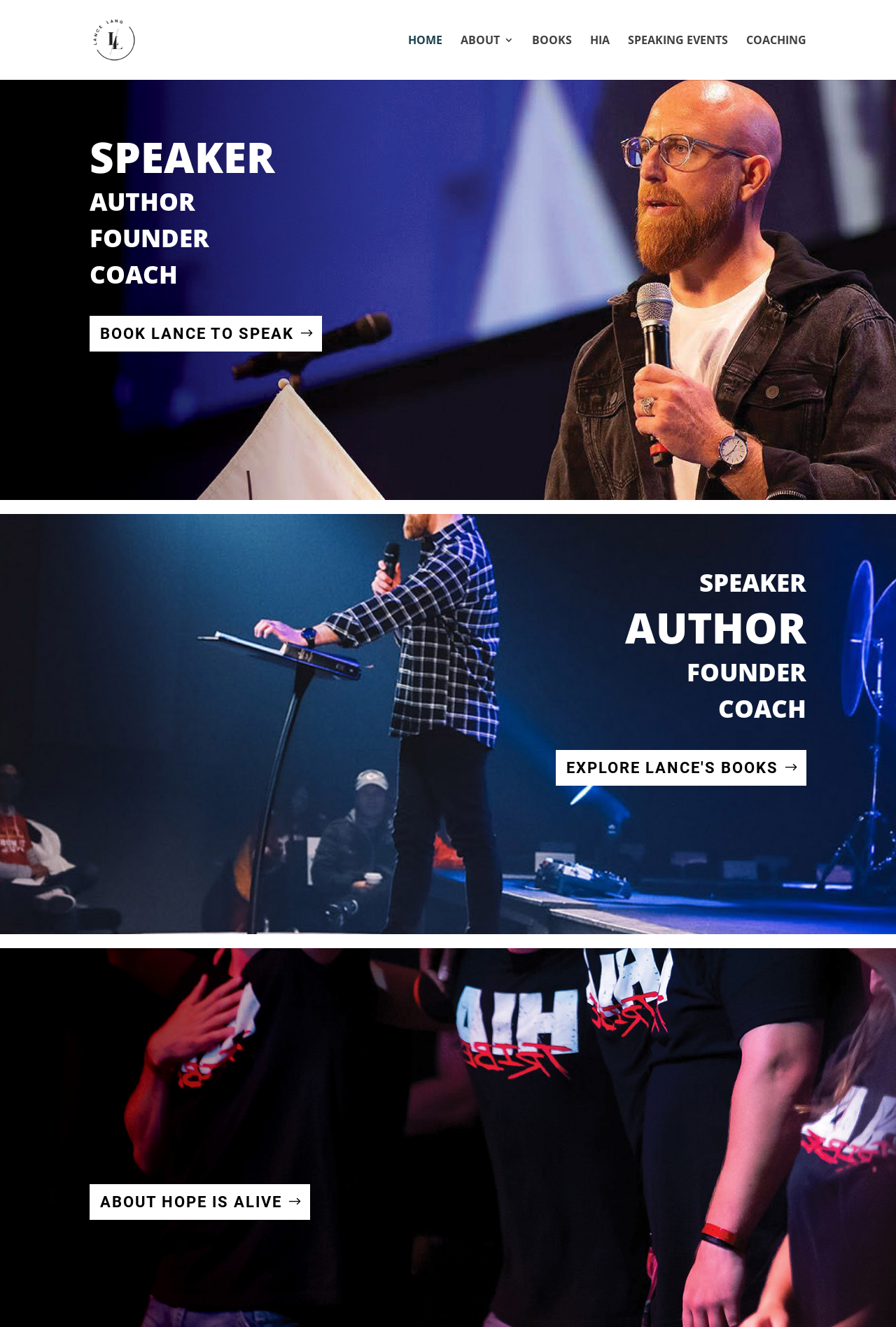What is Lance Lang's profession?
Based on the image, please offer an in-depth response to the question.

Based on the webpage, Lance Lang is identified as an author, speaker, coach, and founder of Hope is Alive. This information is obtained from the various headings and links on the webpage, such as 'AUTHOR', 'SPEAKER', 'COACH', and 'FOUNDER'.